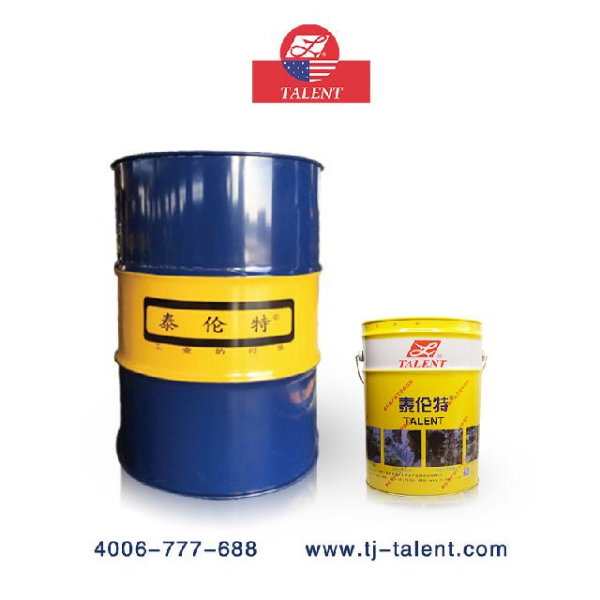What emblem is displayed alongside the 'TALENT' logo?
Please provide a single word or phrase as the answer based on the screenshot.

American flag